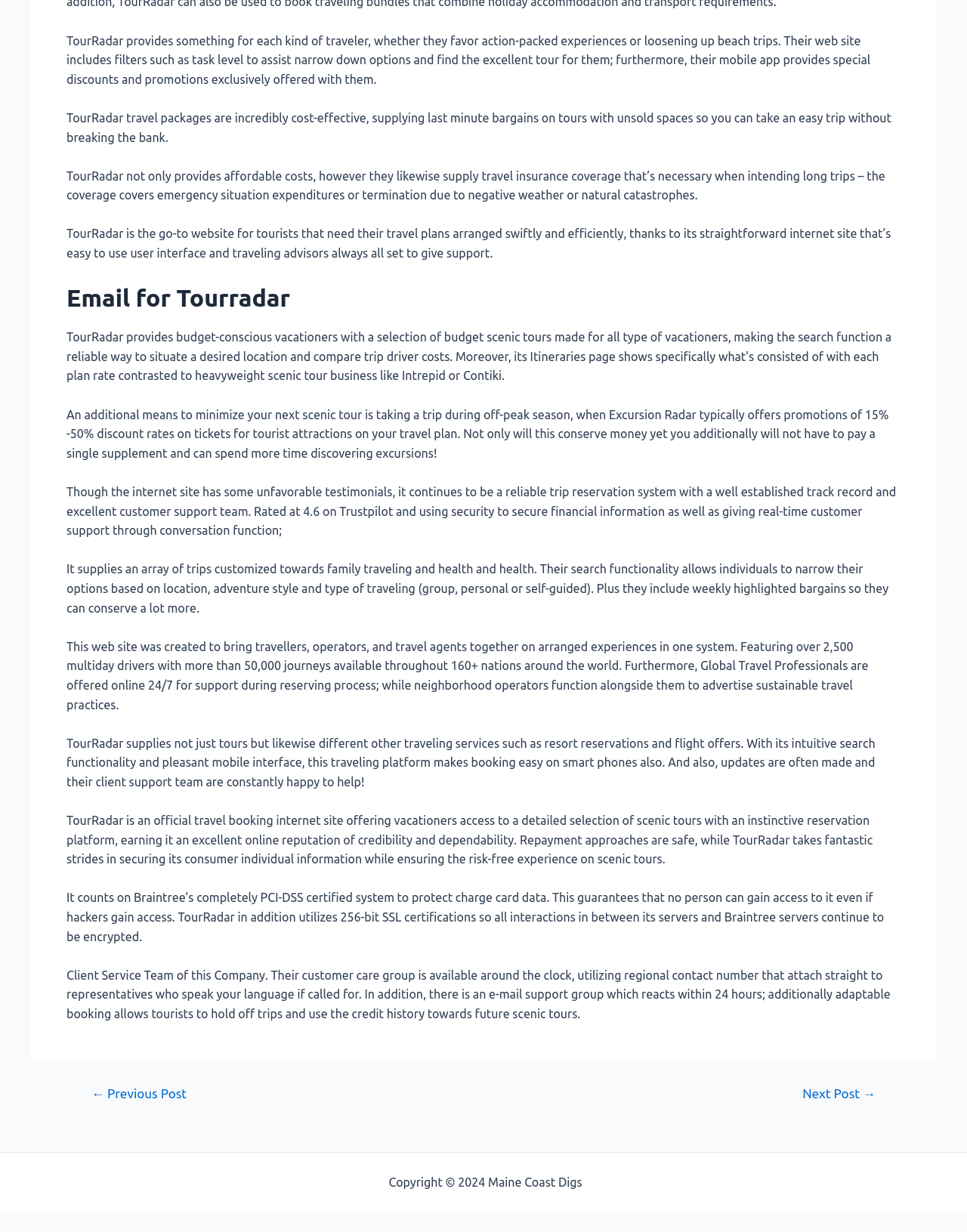Locate the UI element described as follows: "Next Post →". Return the bounding box coordinates as four float numbers between 0 and 1 in the order [left, top, right, bottom].

[0.81, 0.882, 0.926, 0.893]